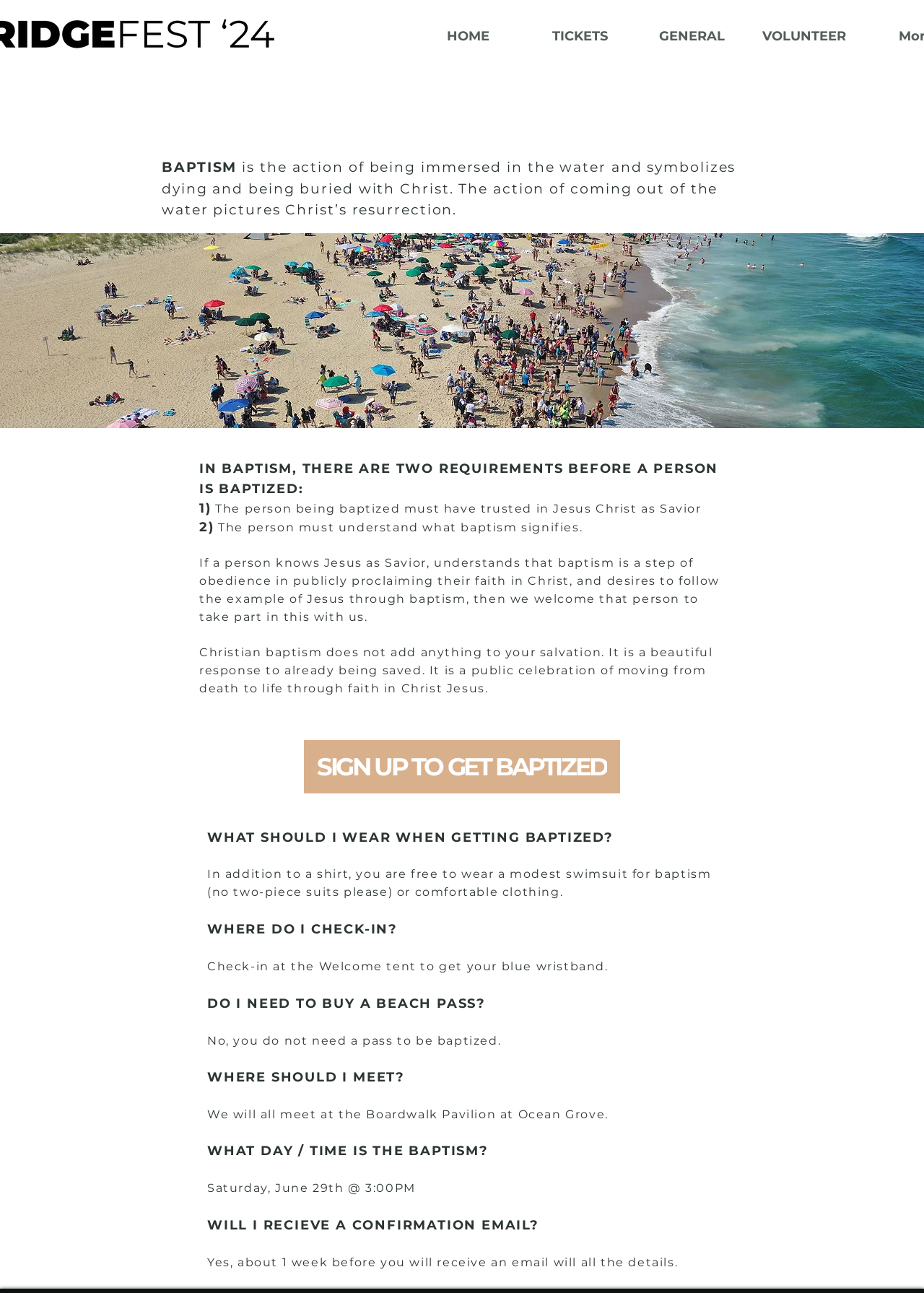What time is the baptism on June 29th?
Based on the image, give a concise answer in the form of a single word or short phrase.

3:00PM